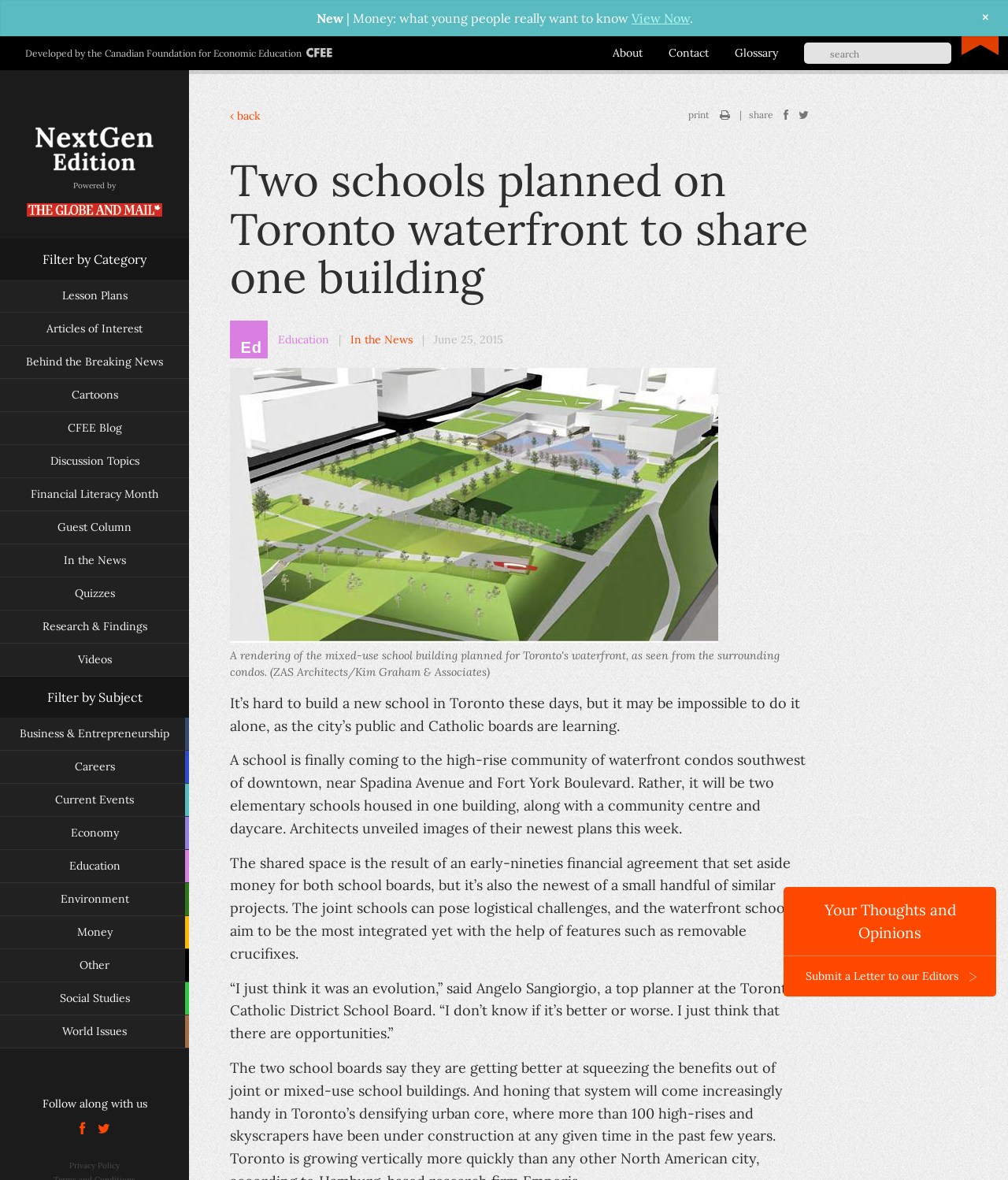Respond with a single word or phrase to the following question:
What is the first link on the webpage?

View Now